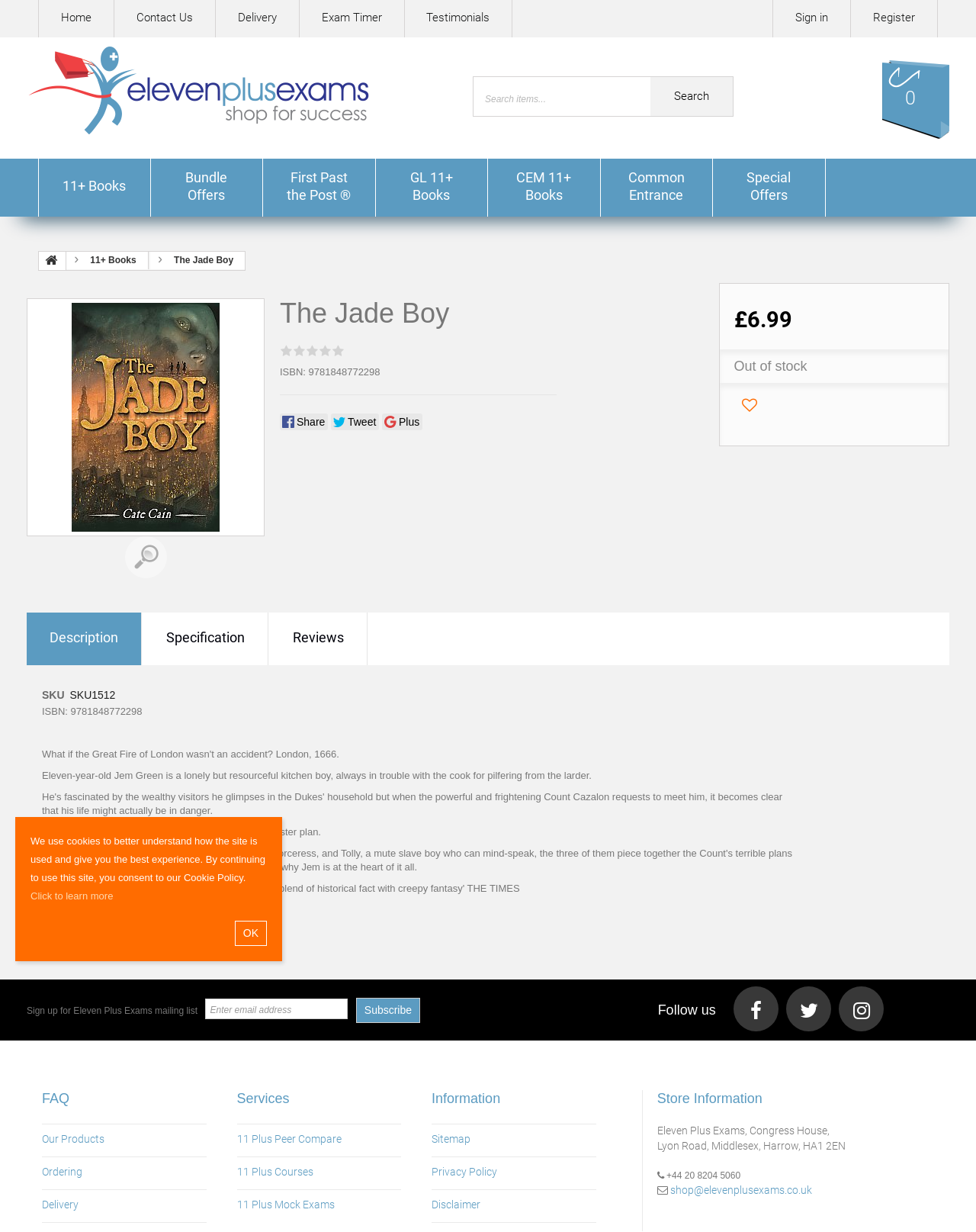Predict the bounding box of the UI element based on this description: "First Past the Post ®".

[0.27, 0.129, 0.384, 0.176]